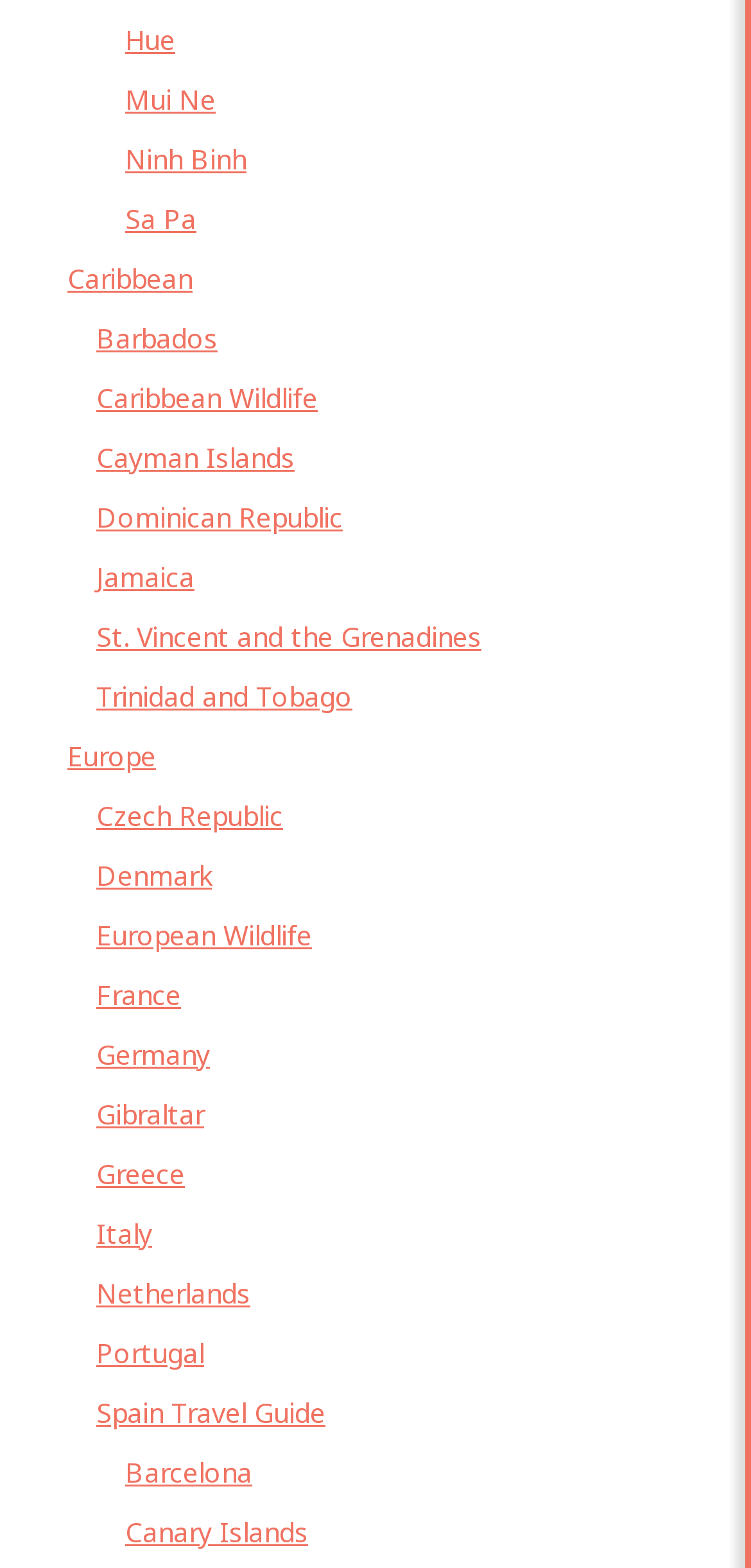Could you indicate the bounding box coordinates of the region to click in order to complete this instruction: "discover Barcelona".

[0.154, 0.92, 0.954, 0.958]